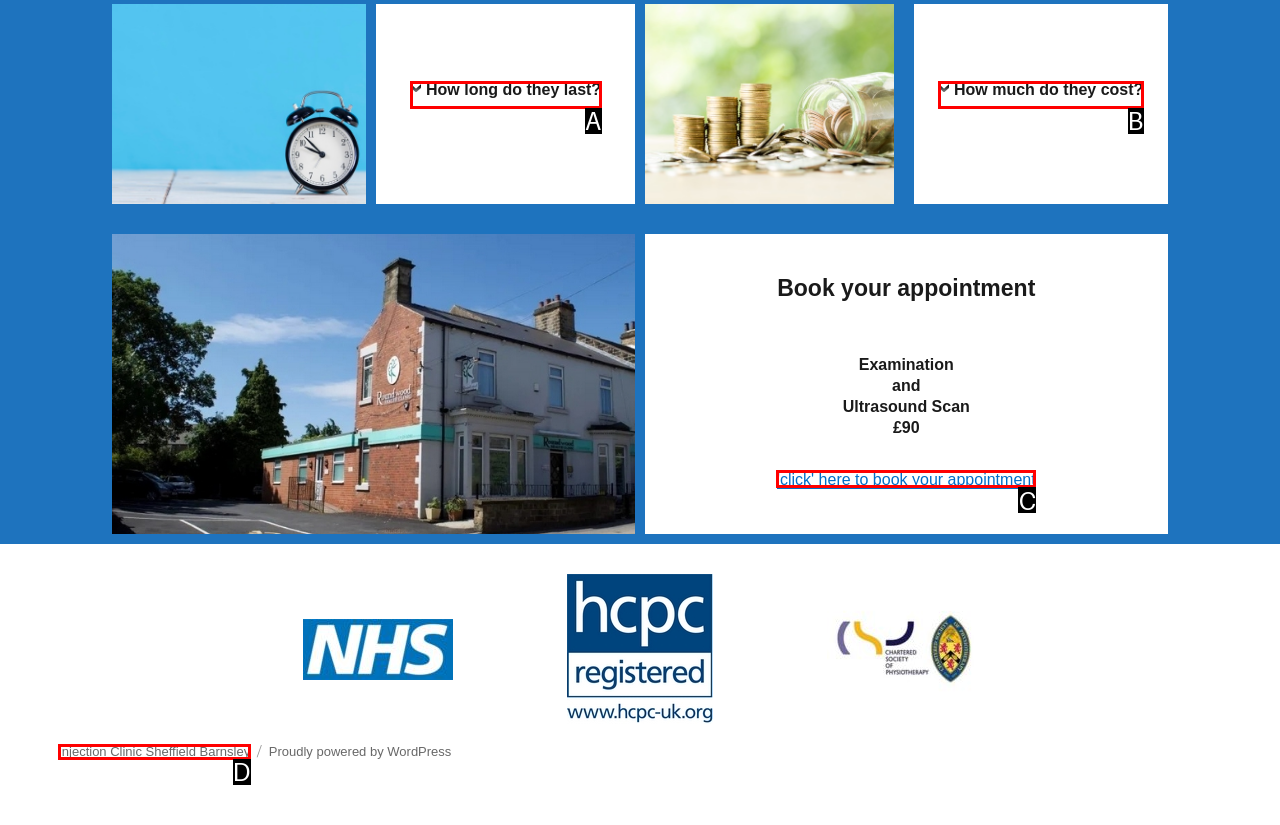Identify the HTML element that best fits the description: How much do they cost?. Respond with the letter of the corresponding element.

B